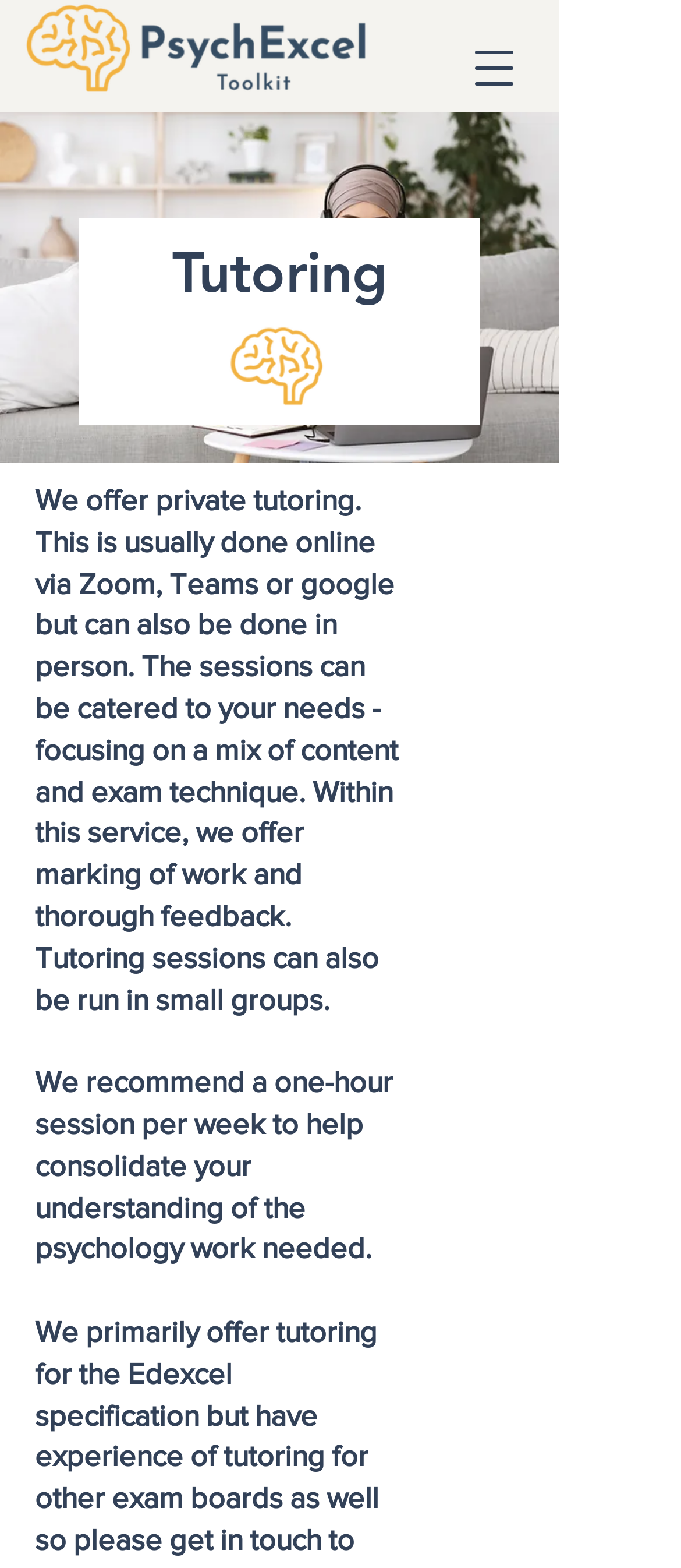Can tutoring sessions be run in small groups?
Provide an in-depth answer to the question, covering all aspects.

According to the webpage, tutoring sessions can also be run in small groups. This is mentioned in the third paragraph, which highlights the flexibility of the tutoring service.